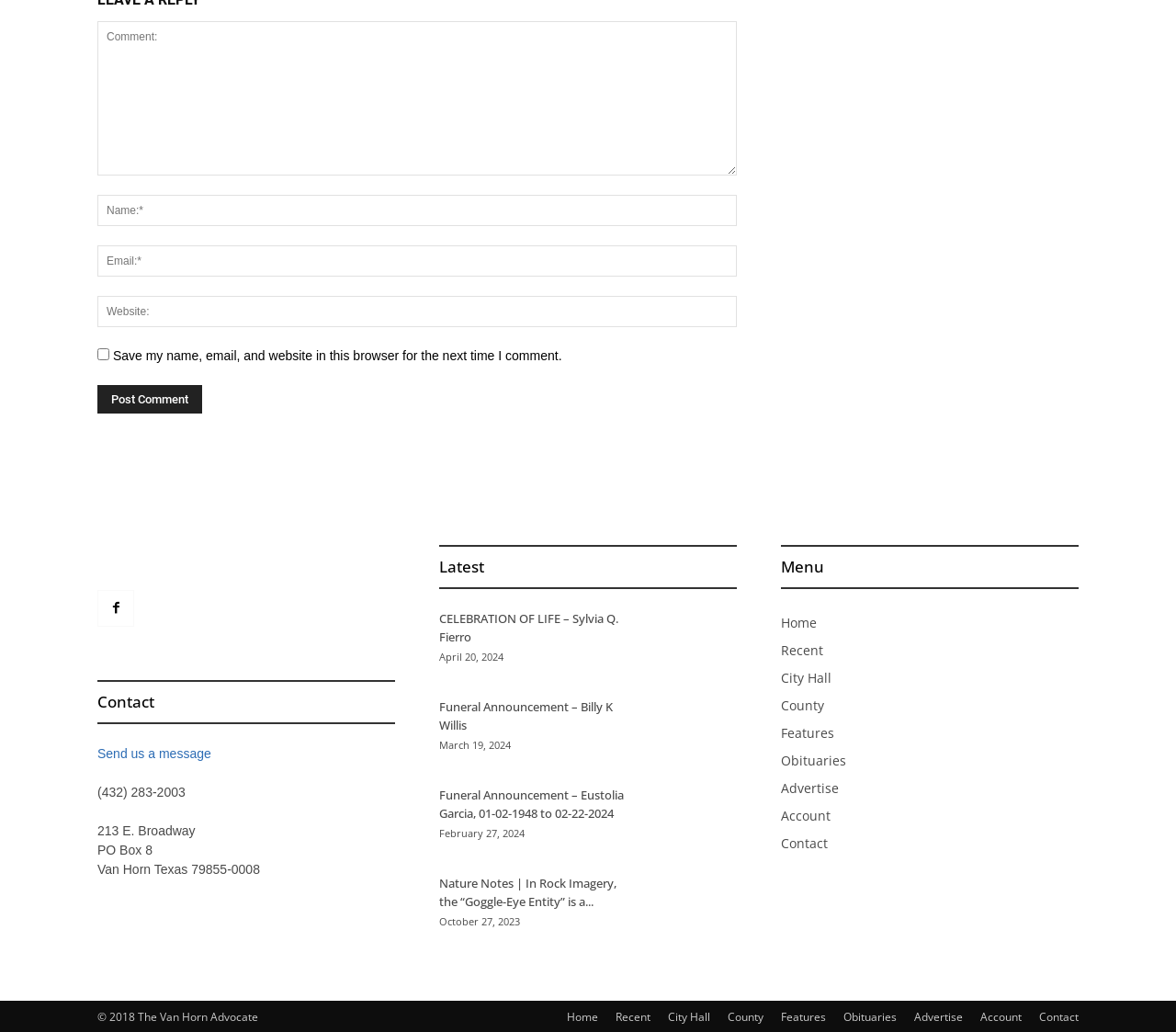Determine the bounding box coordinates for the area you should click to complete the following instruction: "Go to the 'Contact' page".

[0.664, 0.809, 0.704, 0.826]